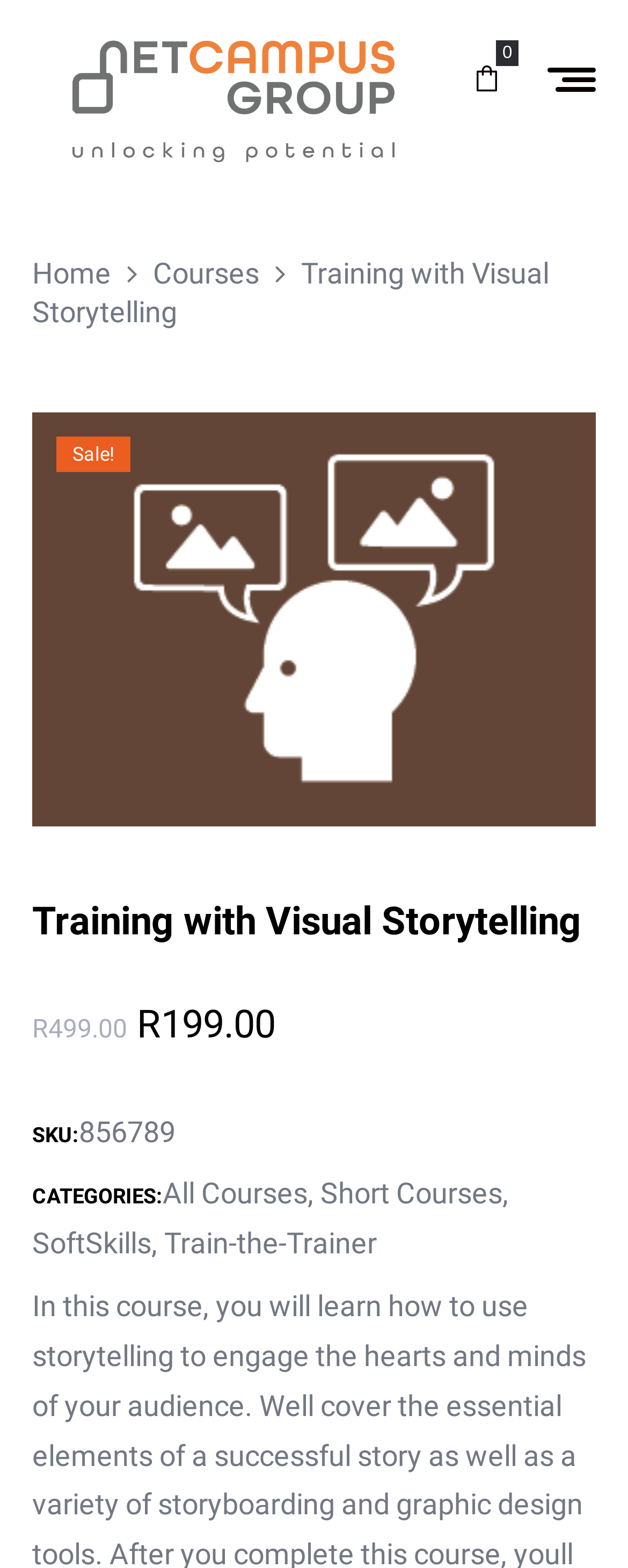Find the bounding box coordinates of the clickable element required to execute the following instruction: "Click the '856789' link". Provide the coordinates as four float numbers between 0 and 1, i.e., [left, top, right, bottom].

[0.051, 0.382, 0.949, 0.404]